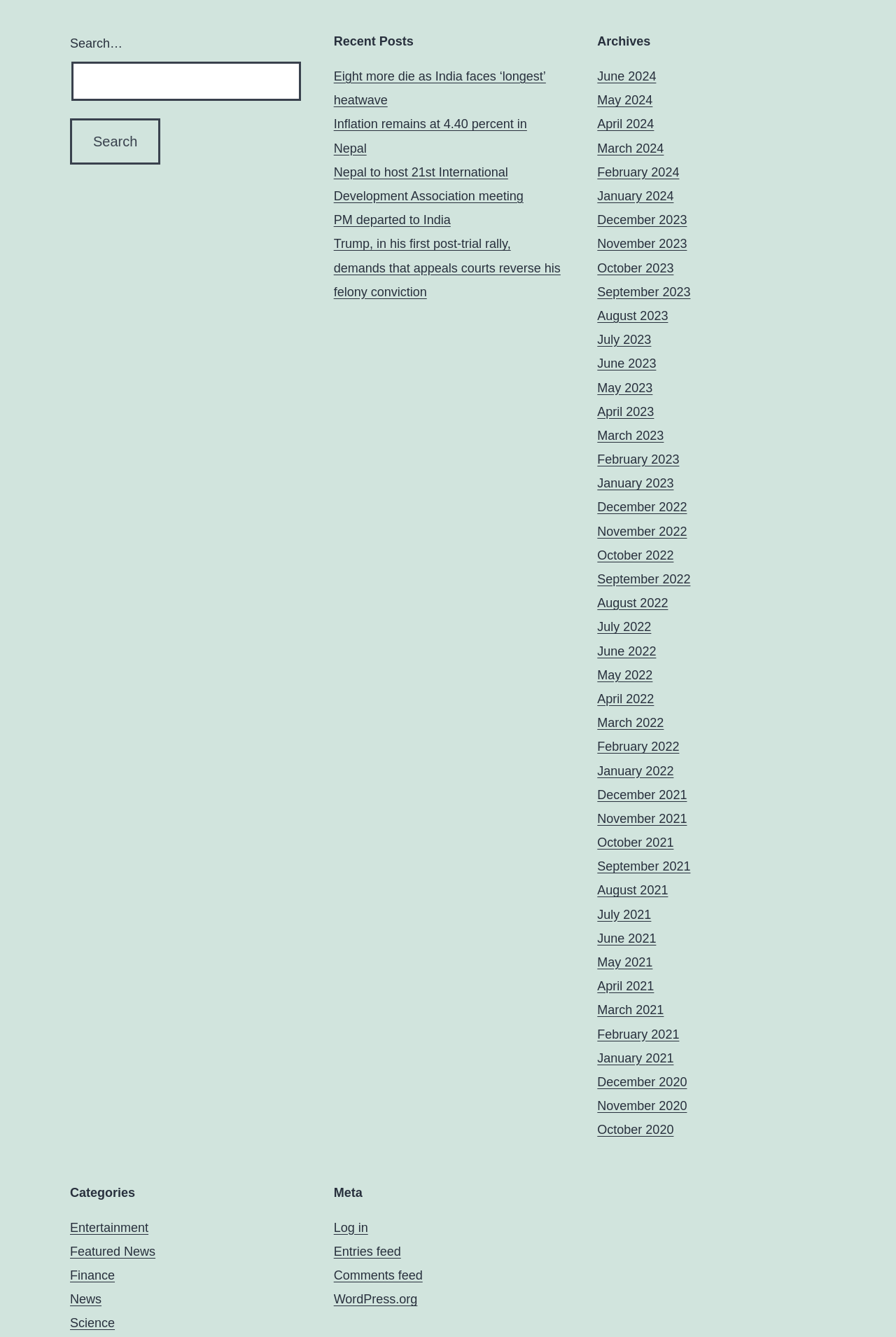What is the purpose of the search box?
Based on the image, answer the question in a detailed manner.

The search box is located at the top left of the webpage, and it allows users to search for specific posts by entering keywords. The search button is labeled 'Search', indicating that it is used to initiate a search query.